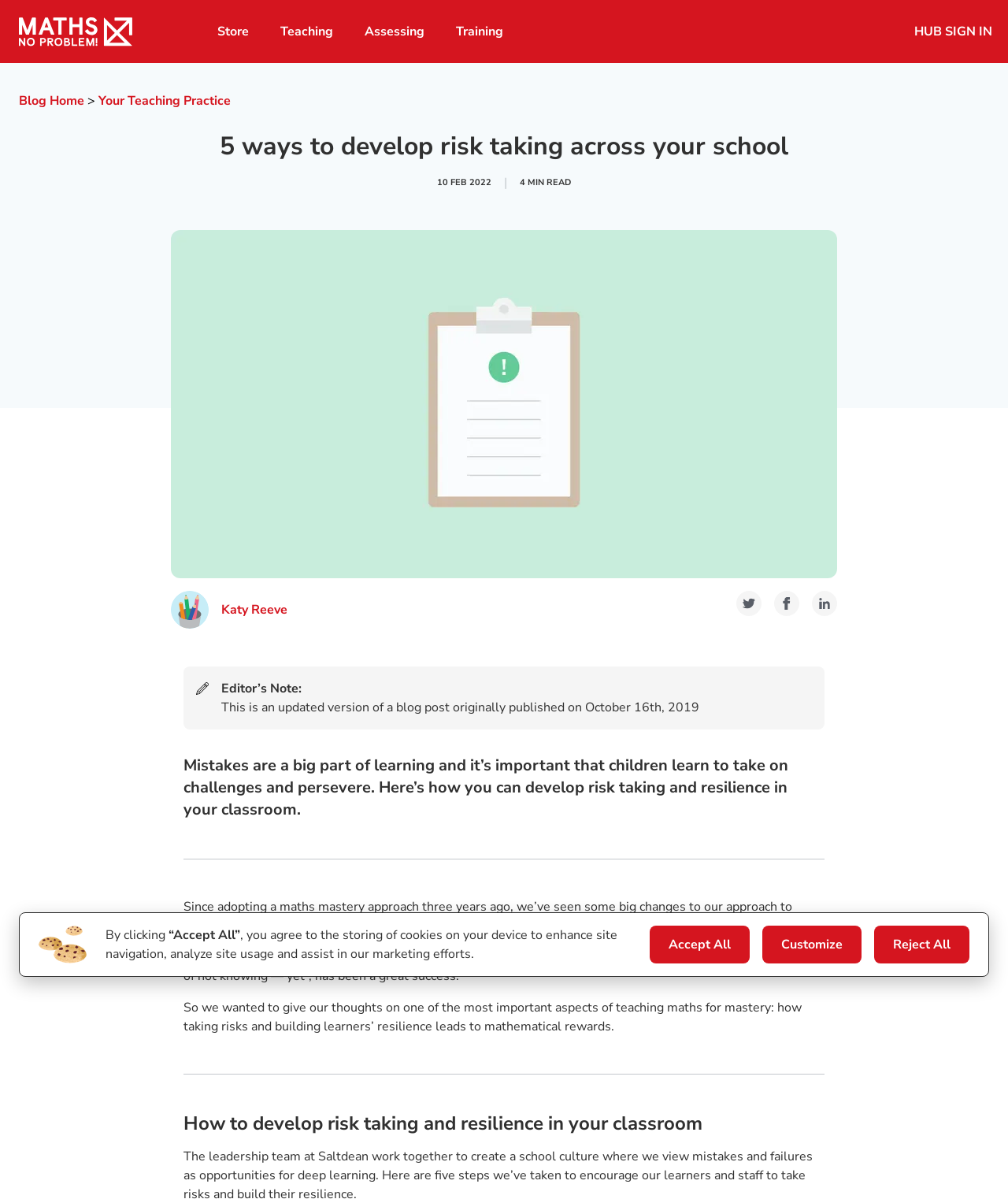Specify the bounding box coordinates (top-left x, top-left y, bottom-right x, bottom-right y) of the UI element in the screenshot that matches this description: Blog Home

[0.019, 0.077, 0.084, 0.091]